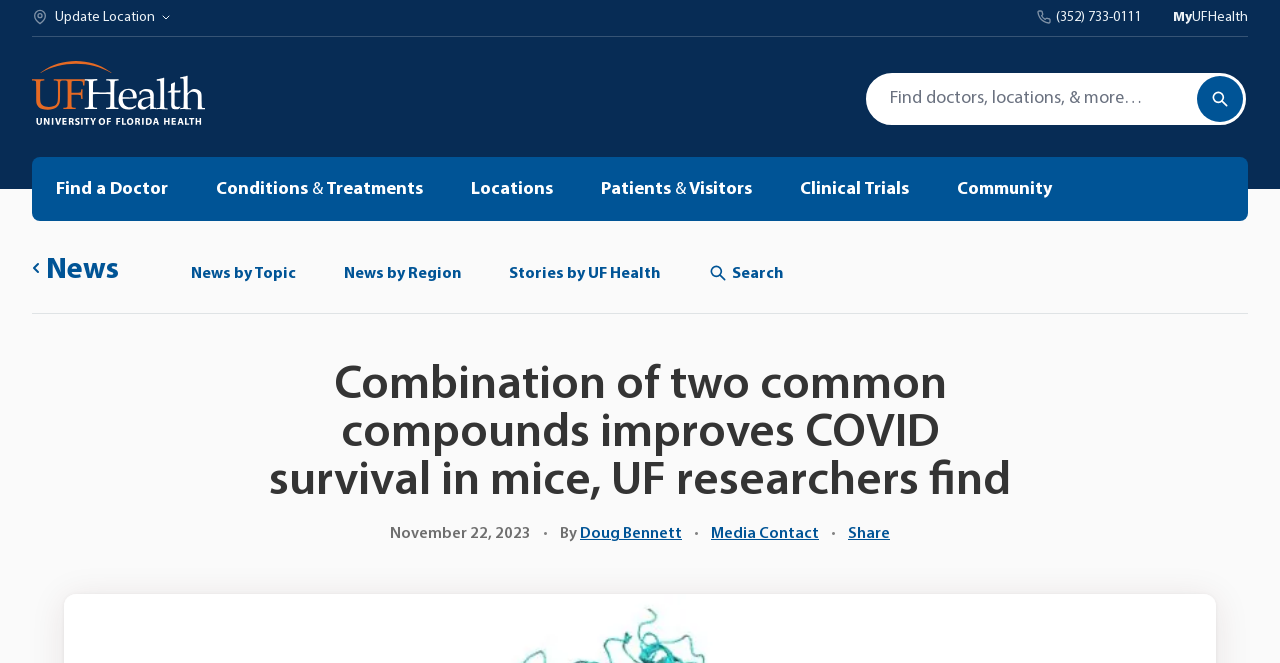Please give a short response to the question using one word or a phrase:
How many navigation menus are there on the webpage?

2